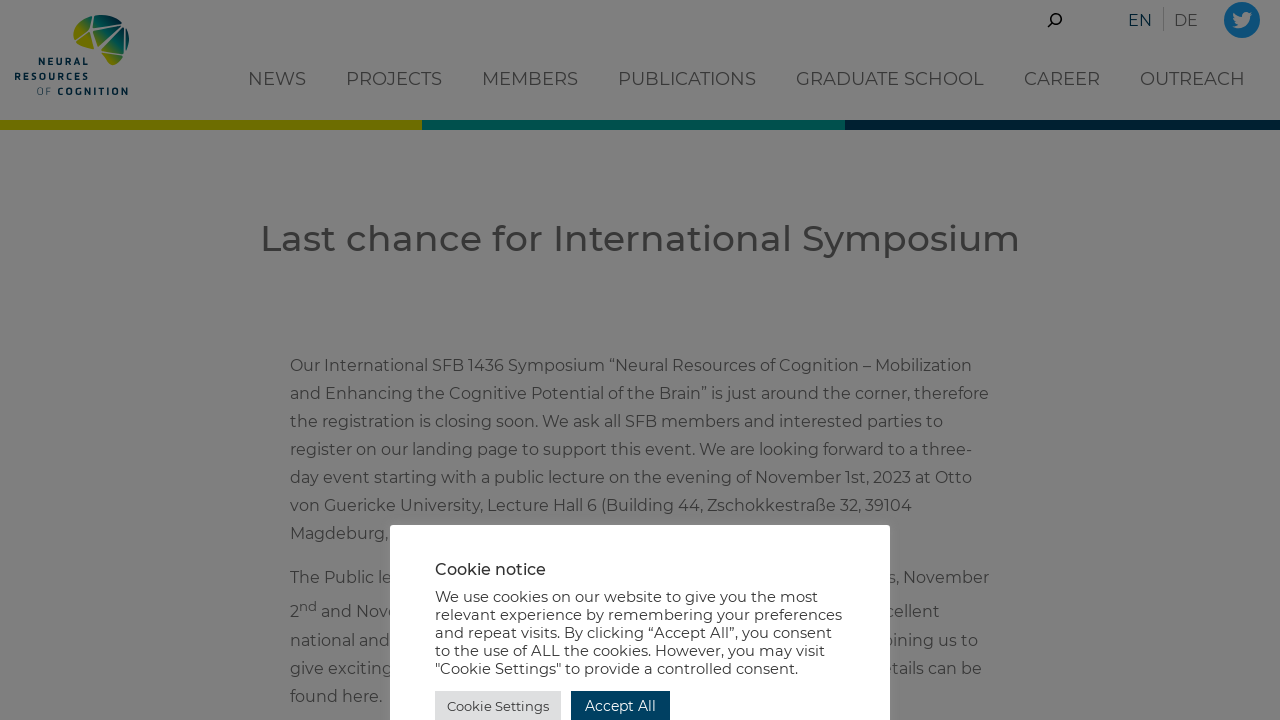Where will the public lecture take place?
Please answer using one word or phrase, based on the screenshot.

Otto von Guericke University